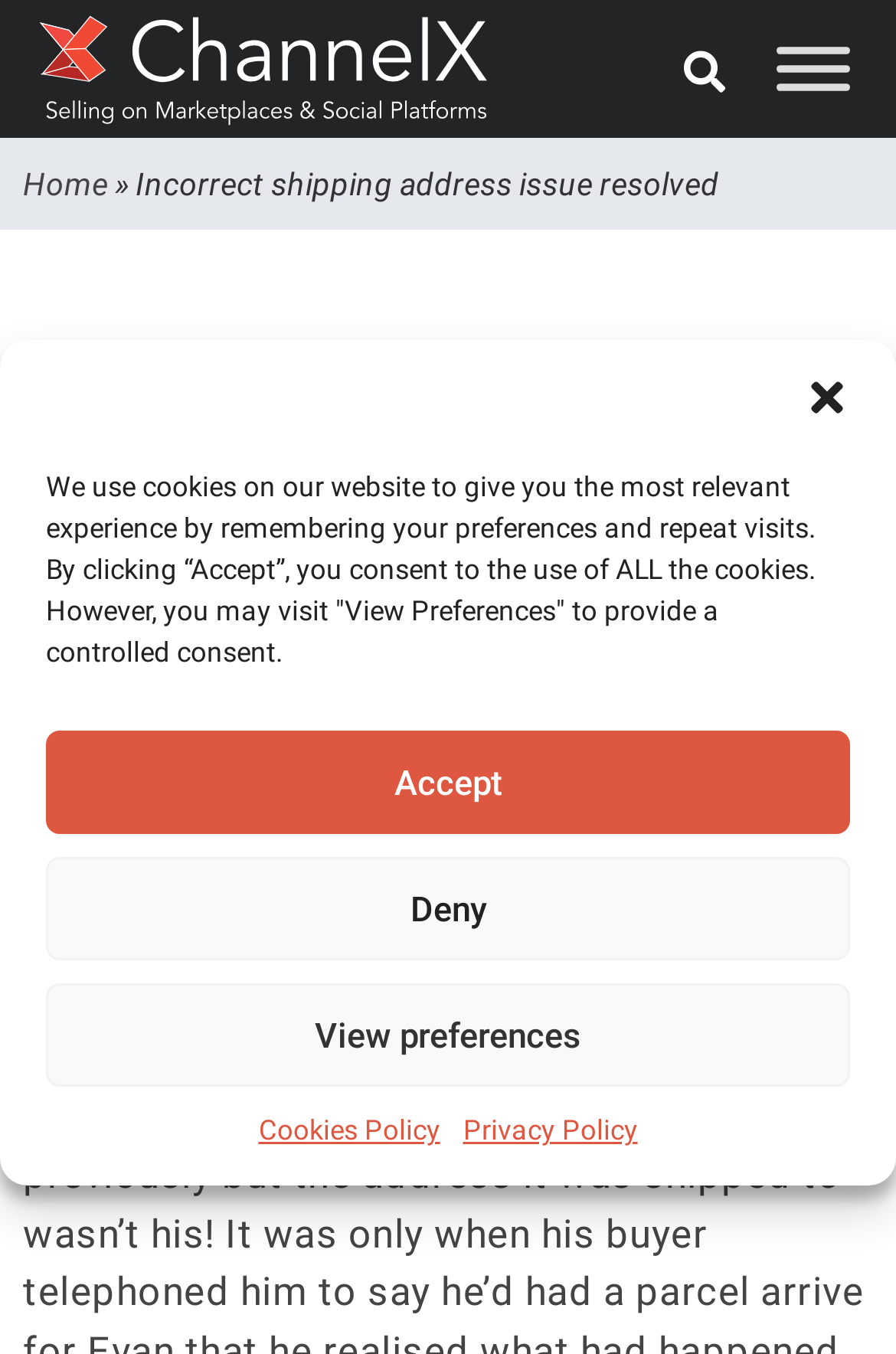What is the topic of the article?
We need a detailed and exhaustive answer to the question. Please elaborate.

The topic is mentioned in the article title, and it is related to an issue with shipping addresses on eBay and PayPal.